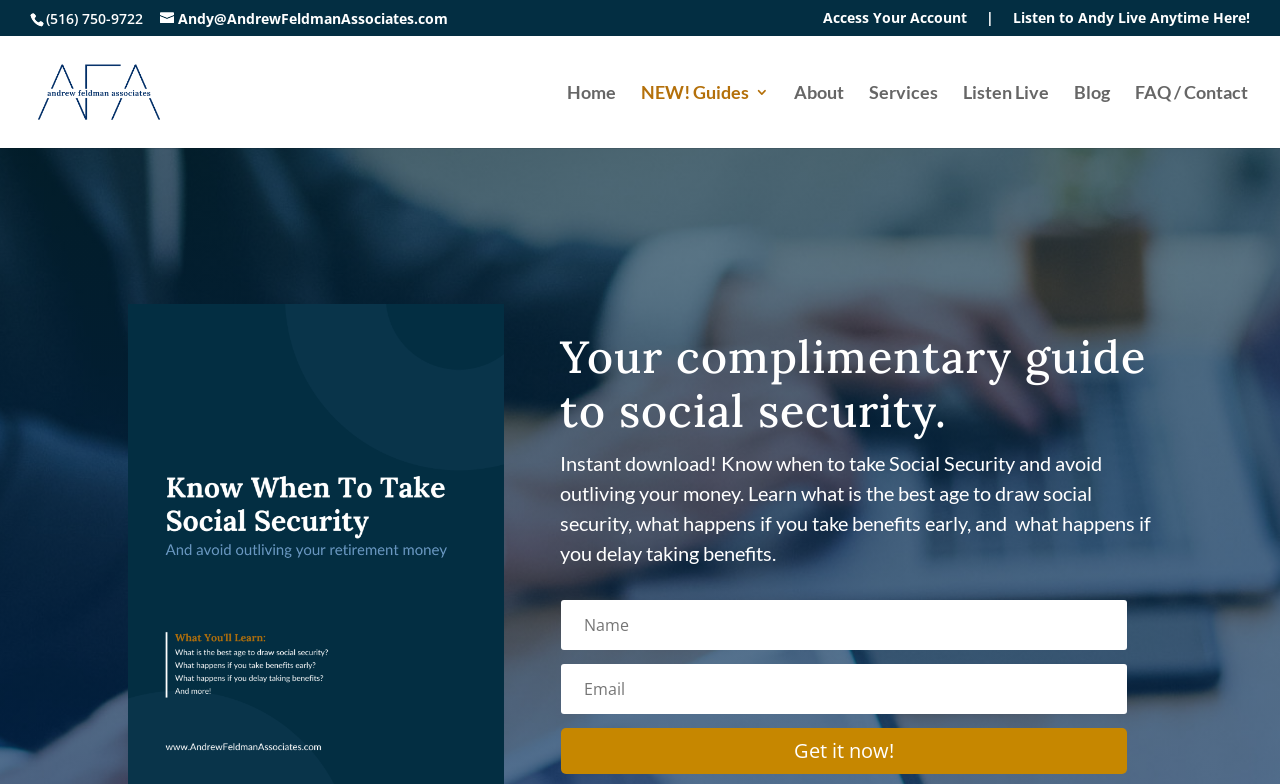Locate the UI element that matches the description FAQ / Contact in the webpage screenshot. Return the bounding box coordinates in the format (top-left x, top-left y, bottom-right x, bottom-right y), with values ranging from 0 to 1.

[0.887, 0.108, 0.975, 0.189]